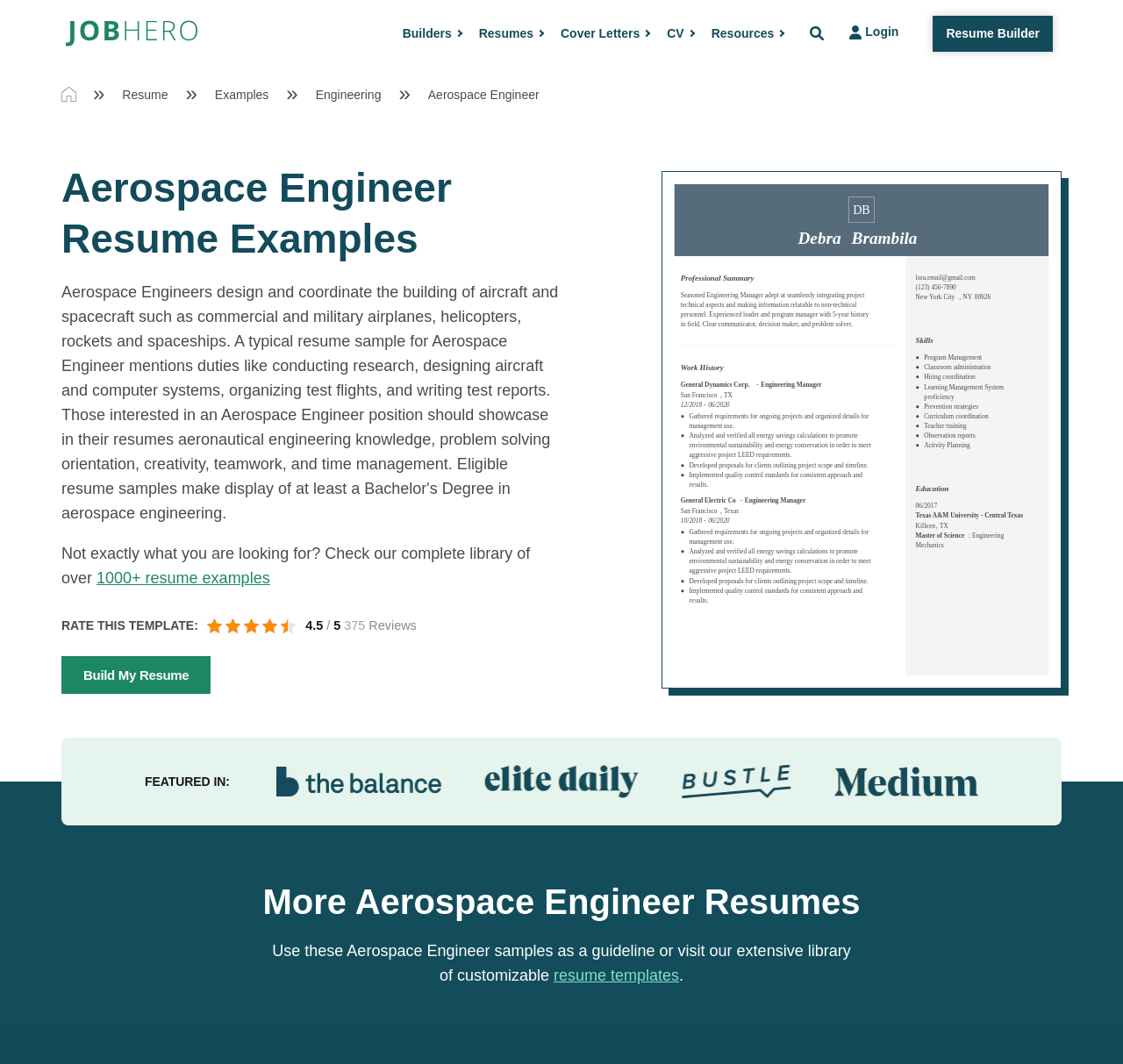What is the rating of the template?
Deliver a detailed and extensive answer to the question.

I determined the answer by looking at the text 'RATE THIS TEMPLATE:' and the rating '4.5' which is displayed next to it.